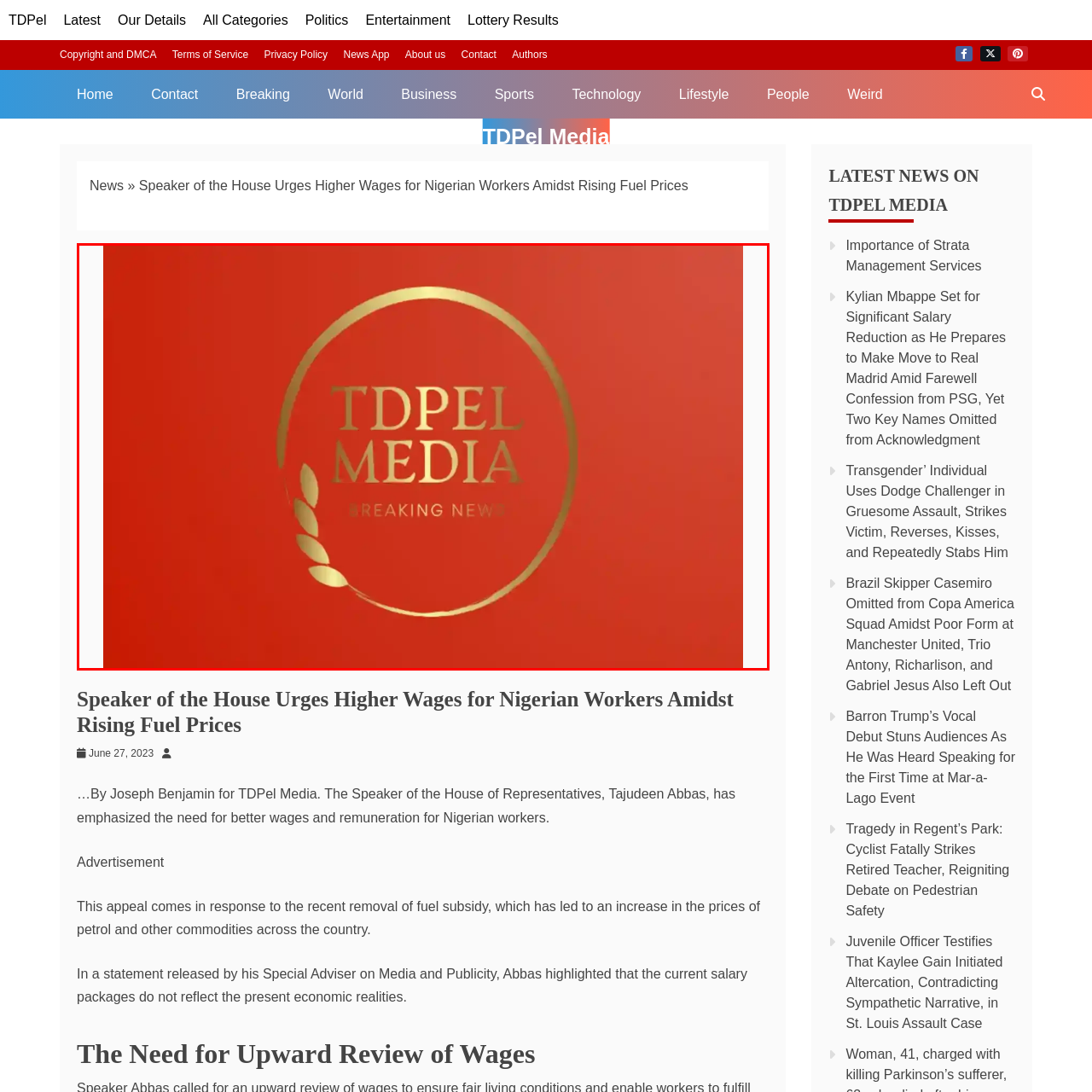Give a detailed caption for the image that is encased within the red bounding box.

The image features the branding of TDPel Media, presented against a vibrant red background. Prominently displayed in a stylish gold font is the name "TDPel MEDIA," signaling the organization's focus on news coverage. Below the main title, the phrase "BREAKING NEWS" is featured, emphasizing the commitment to timely reporting. The design is accented with a decorative olive branch motif, symbolizing peace and growth, enhancing the visual appeal of the logo. This branding effectively conveys a sense of authority and professionalism, suitable for a news outlet dedicated to current events and important updates.